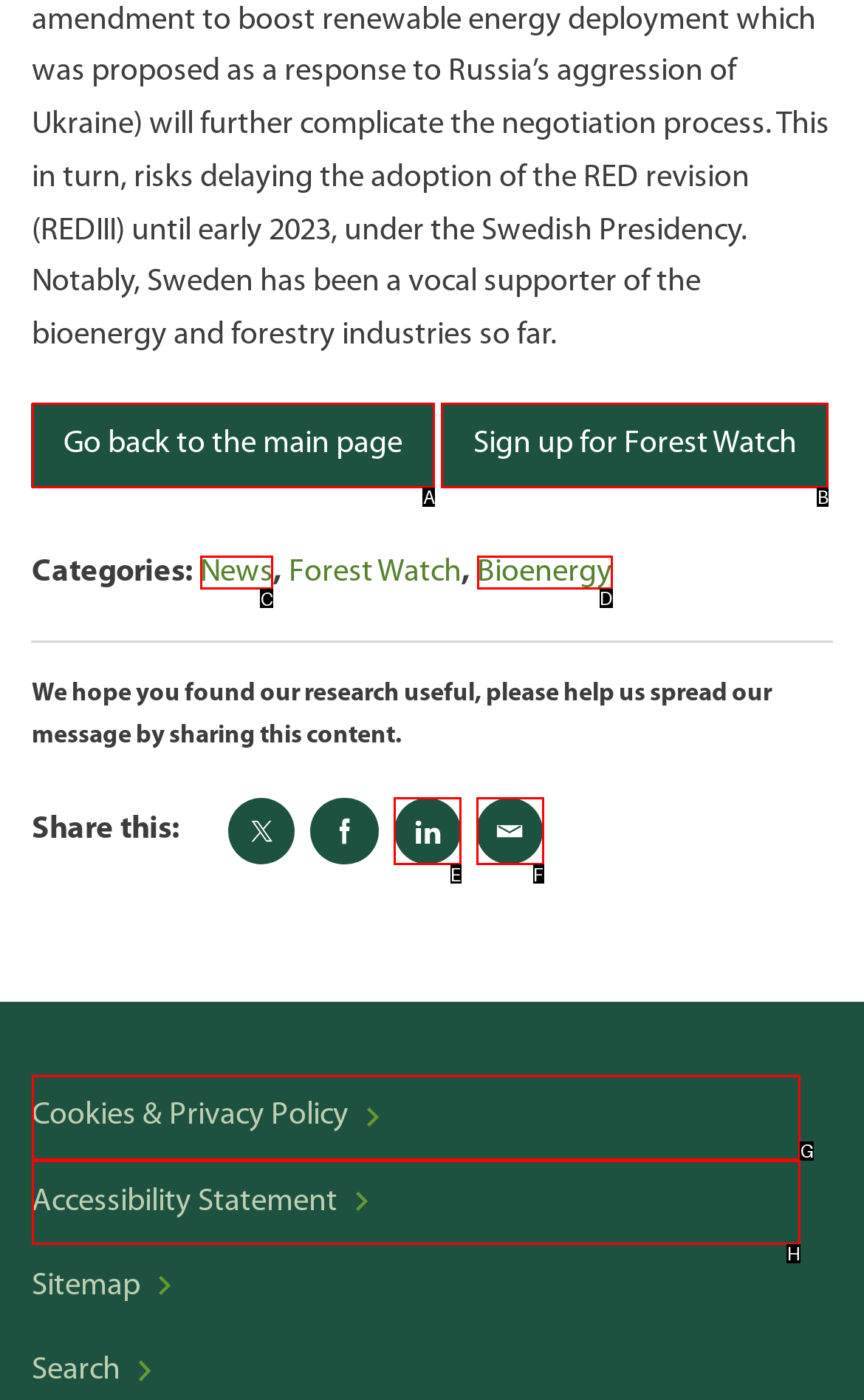Indicate the UI element to click to perform the task: View news. Reply with the letter corresponding to the chosen element.

C